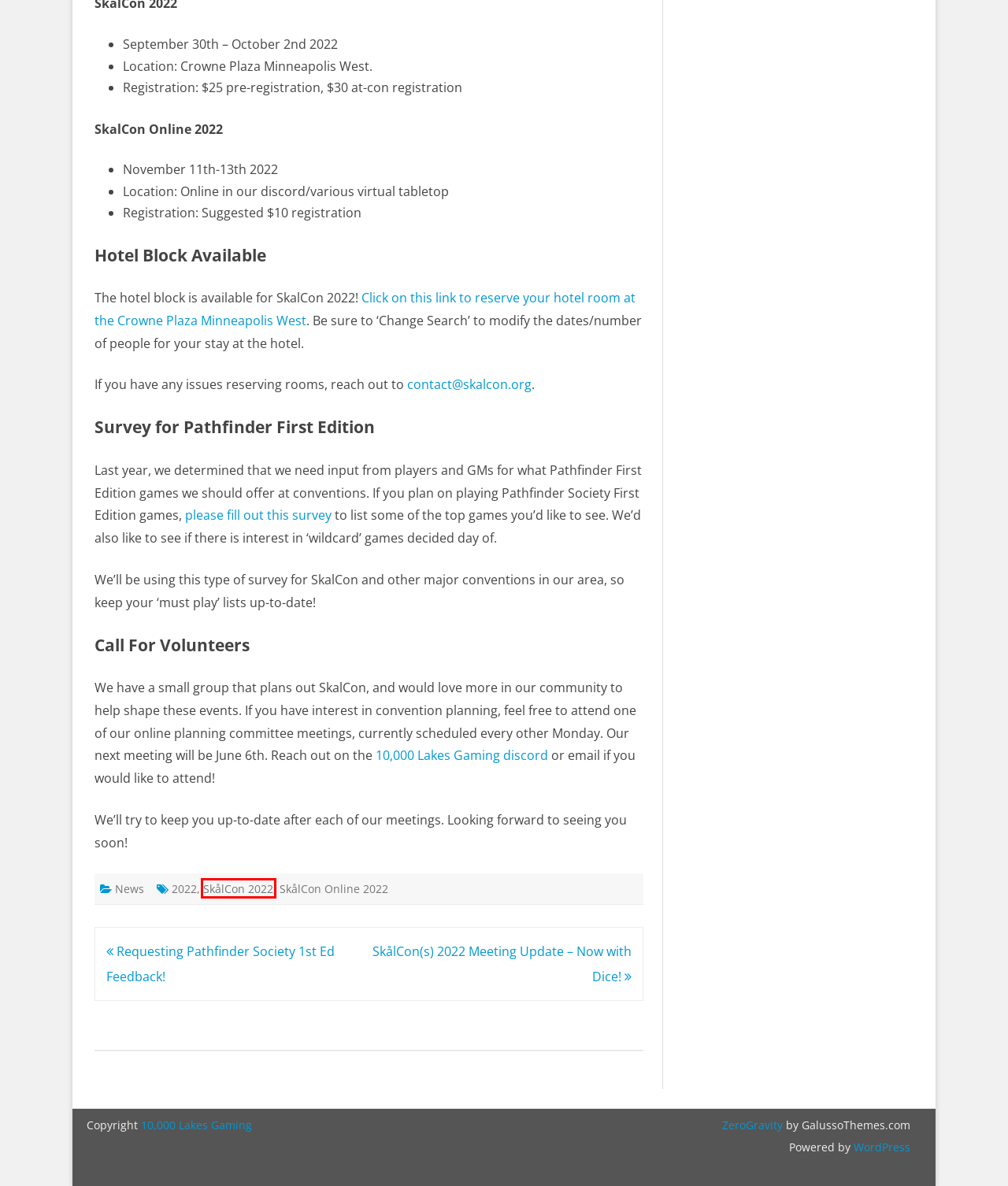You are provided with a screenshot of a webpage highlighting a UI element with a red bounding box. Choose the most suitable webpage description that matches the new page after clicking the element in the bounding box. Here are the candidates:
A. SkålCon Online 2022 – SkålCon
B. 10,000 Lakes Gaming – Playing Games for Good
C. Requesting Pathfinder Society 1st Ed Feedback! – SkålCon
D. SkålCon 2022 – SkålCon
E. Zerogravity - Free News Wordpress theme - GalussoThemes
F. 2022 – SkålCon
G. SkålCon(s) 2022 Meeting Update – Now with Dice! – SkålCon
H. Blog Tool, Publishing Platform, and CMS – WordPress.org

D